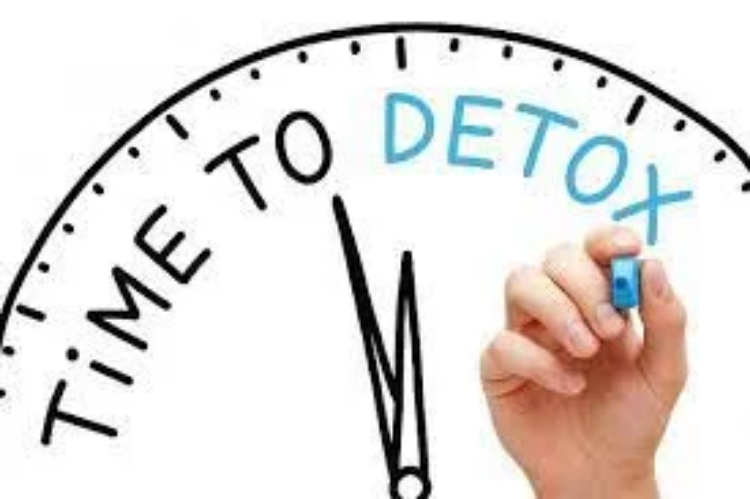Generate an elaborate caption that covers all aspects of the image.

The image features a clock-like design that emphasizes the theme of detoxification. The phrase "TIME TO DETOX" is prominently displayed, with "DETOX" highlighted in a vibrant blue color, drawing attention to the importance of detoxing for health and wellness. A hand, gripping a blue marker, is poised to write or underscore the message further, symbolizing a call to action for viewers to start their detox journey. This visual encapsulates the urgency and necessity of taking steps towards a healthier lifestyle, aligning with the accompanying article titled "4 Vital Steps to Begin Your Detox Journey: Are You Ready for a Healthier Body?" which provides insights into the significance of detoxification and practical ways to achieve it.